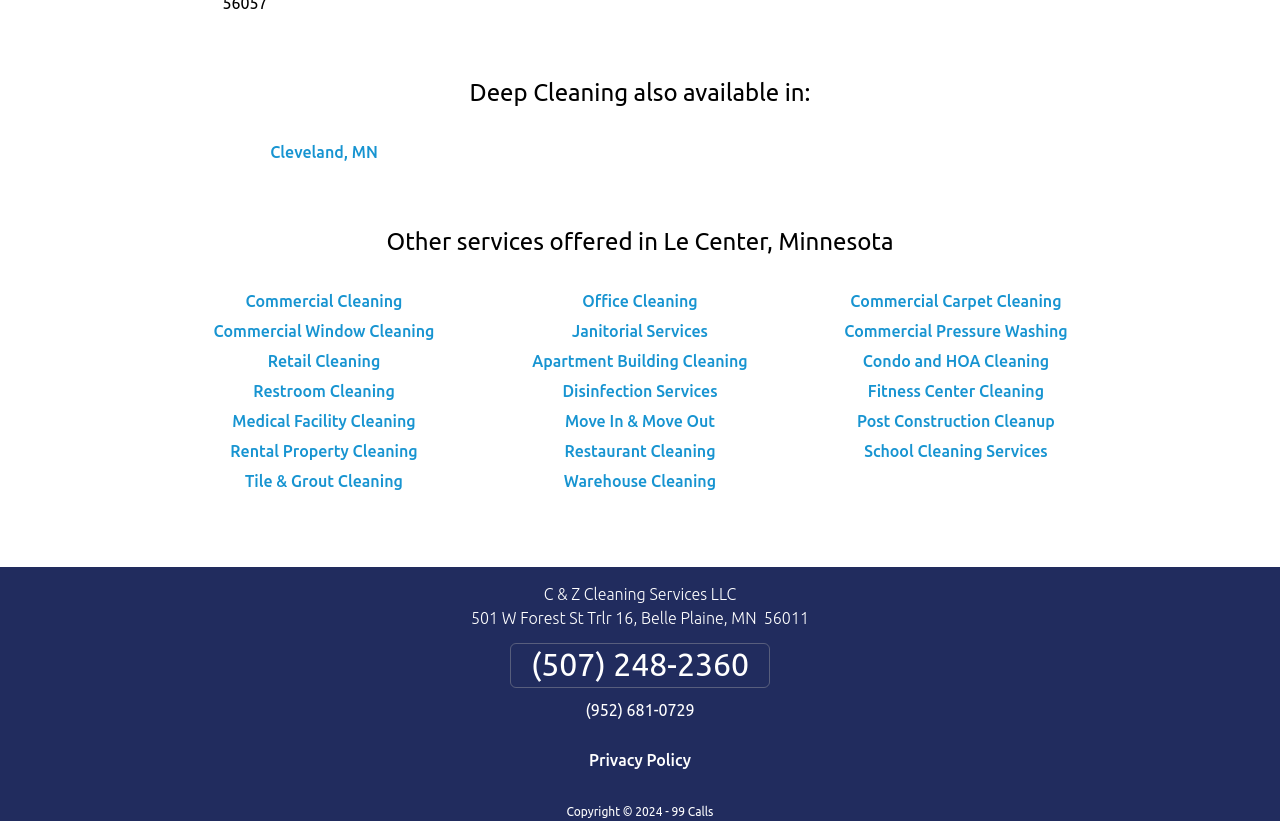Please identify the bounding box coordinates of the element's region that should be clicked to execute the following instruction: "View Privacy Policy". The bounding box coordinates must be four float numbers between 0 and 1, i.e., [left, top, right, bottom].

[0.46, 0.914, 0.54, 0.936]